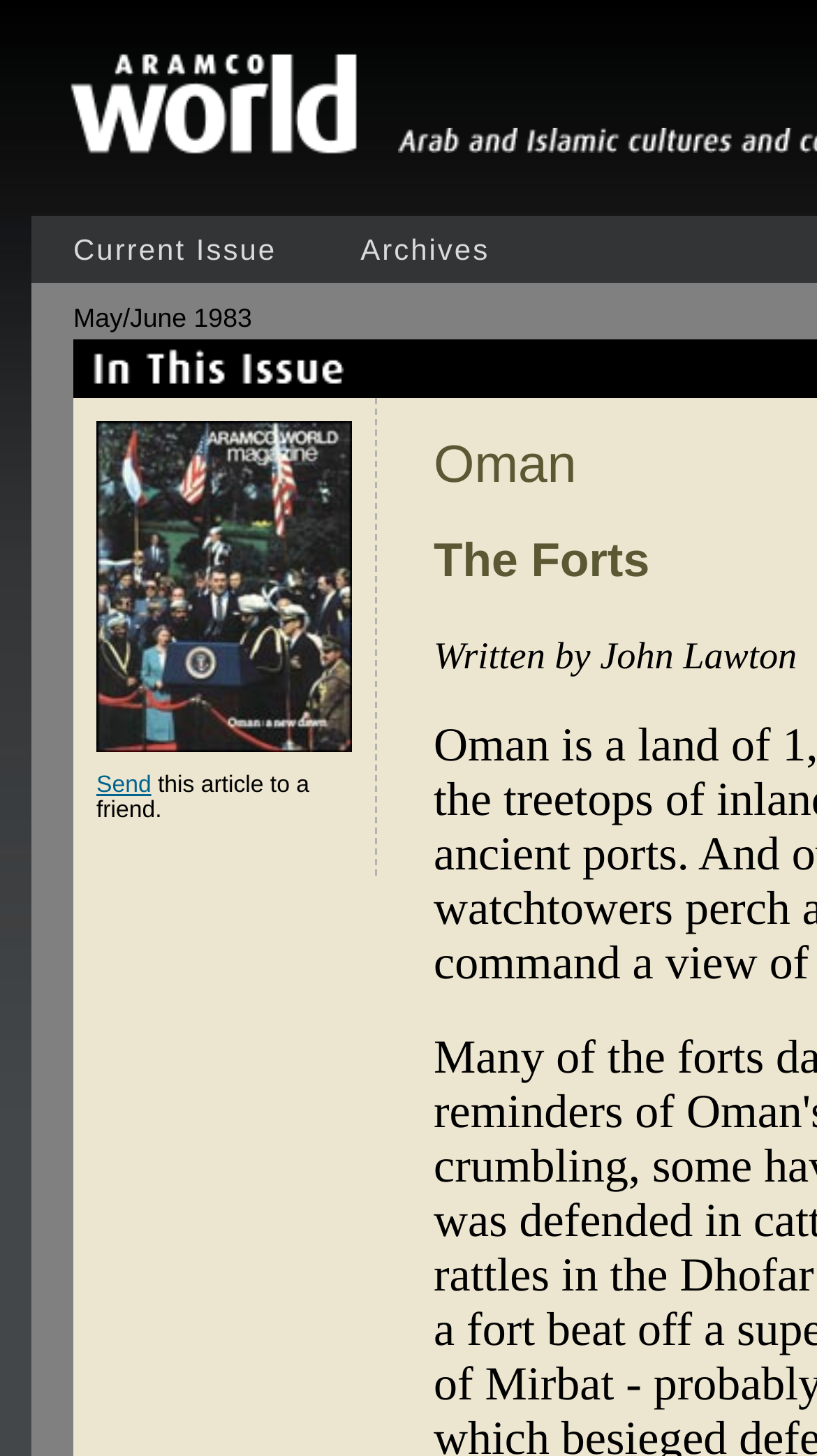What is the purpose of the 'Send' link?
Please use the image to provide a one-word or short phrase answer.

Send article to a friend